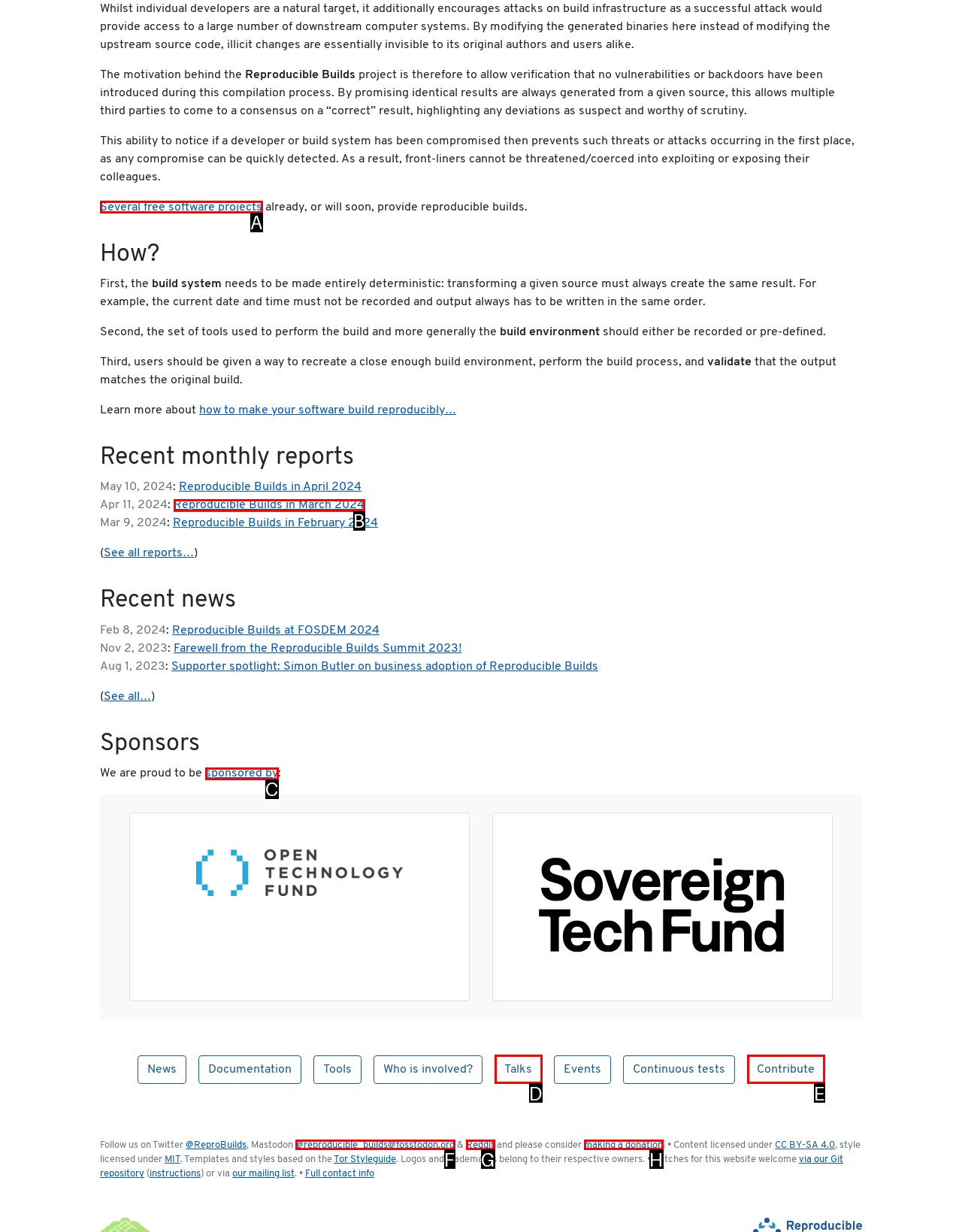Find the option that aligns with: Reproducible Builds in March 2024
Provide the letter of the corresponding option.

B